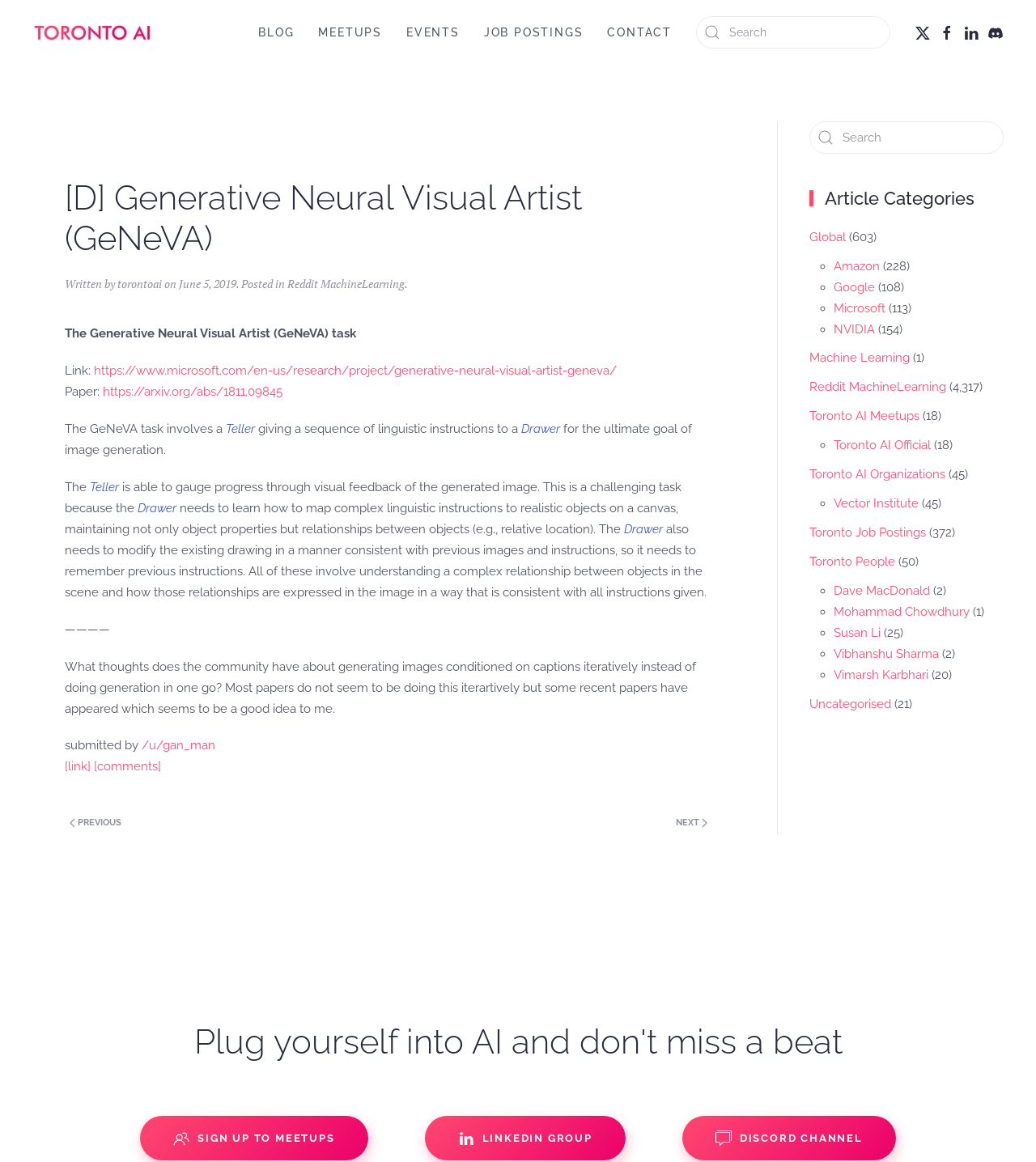Based on the element description "Toronto Job Postings", predict the bounding box coordinates of the UI element.

[0.781, 0.452, 0.894, 0.465]